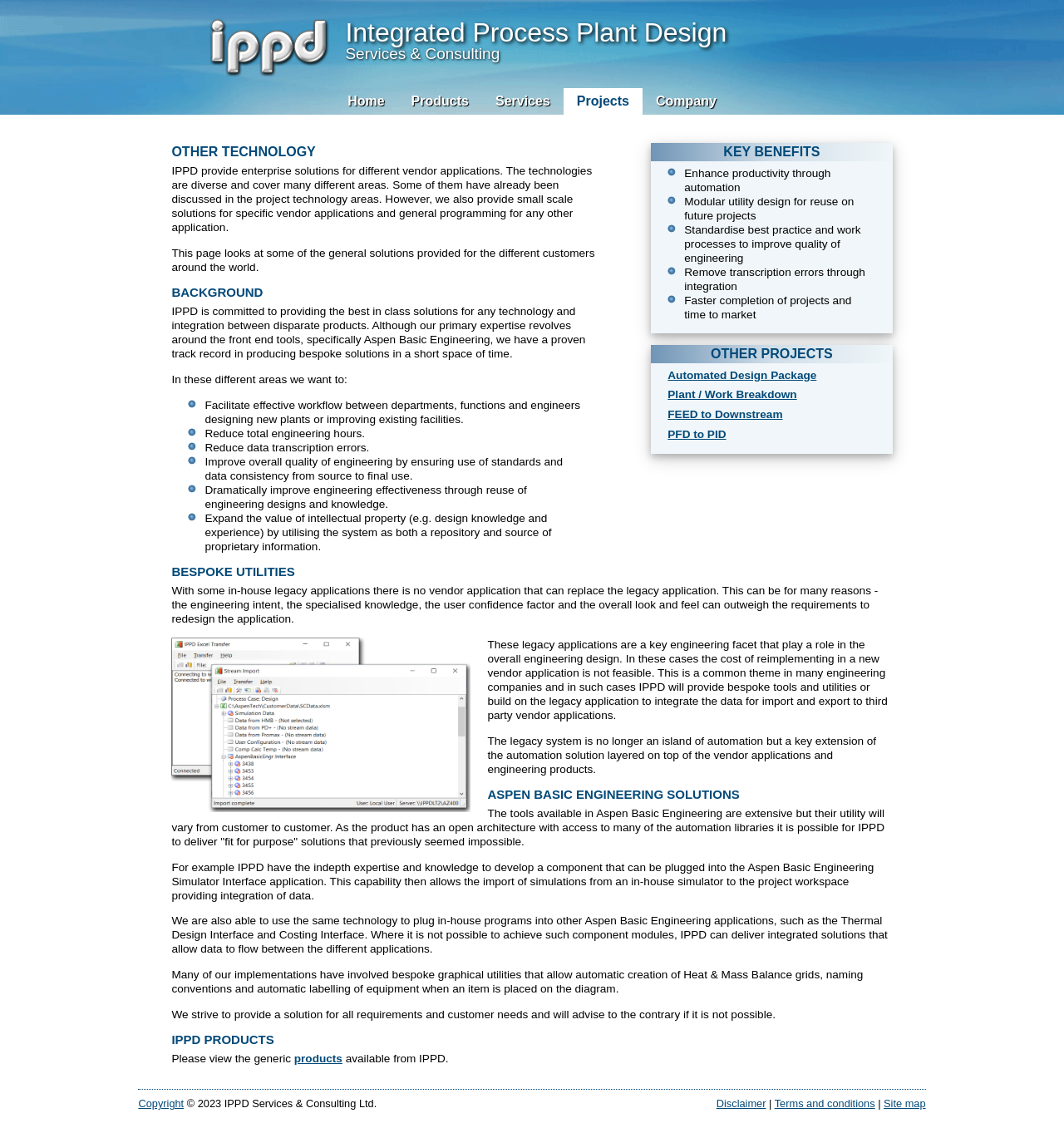Please find the bounding box coordinates of the section that needs to be clicked to achieve this instruction: "Learn about Automated Design Package".

[0.628, 0.328, 0.767, 0.339]